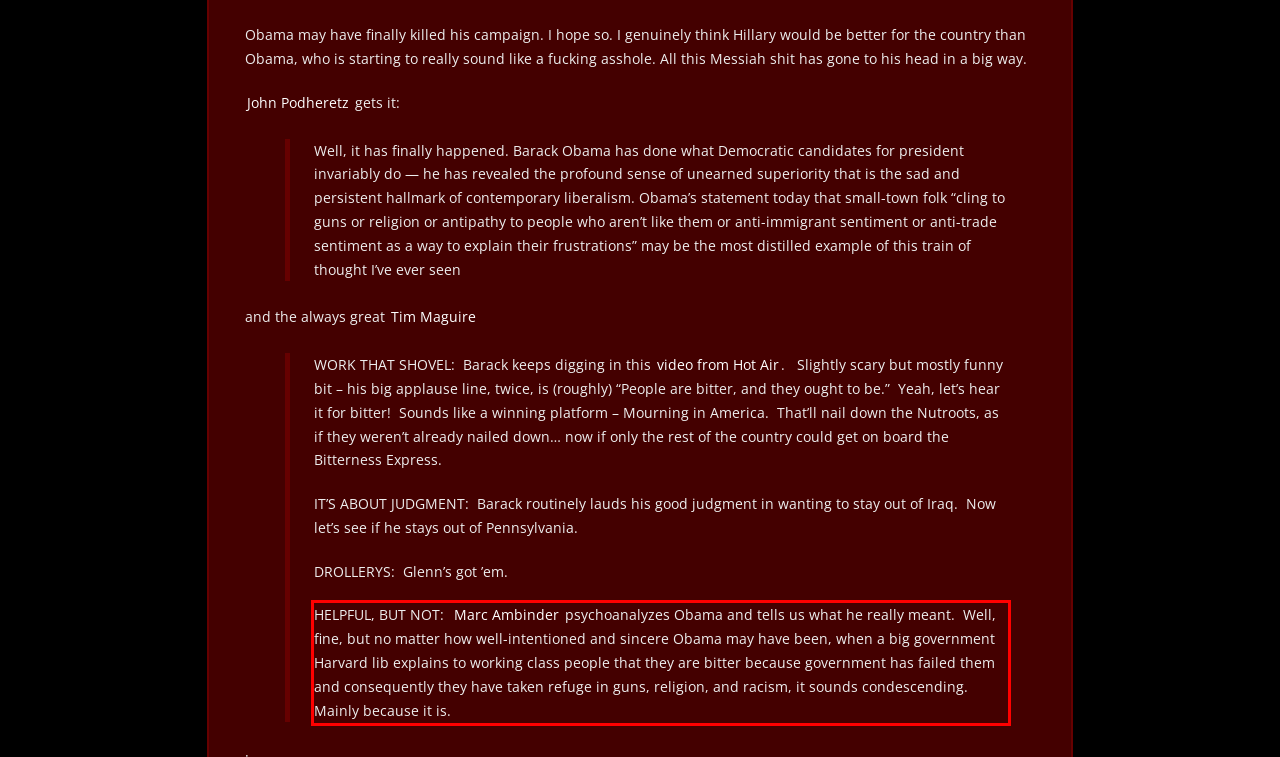Observe the screenshot of the webpage that includes a red rectangle bounding box. Conduct OCR on the content inside this red bounding box and generate the text.

HELPFUL, BUT NOT: Marc Ambinder psychoanalyzes Obama and tells us what he really meant. Well, fine, but no matter how well-intentioned and sincere Obama may have been, when a big government Harvard lib explains to working class people that they are bitter because government has failed them and consequently they have taken refuge in guns, religion, and racism, it sounds condescending. Mainly because it is.